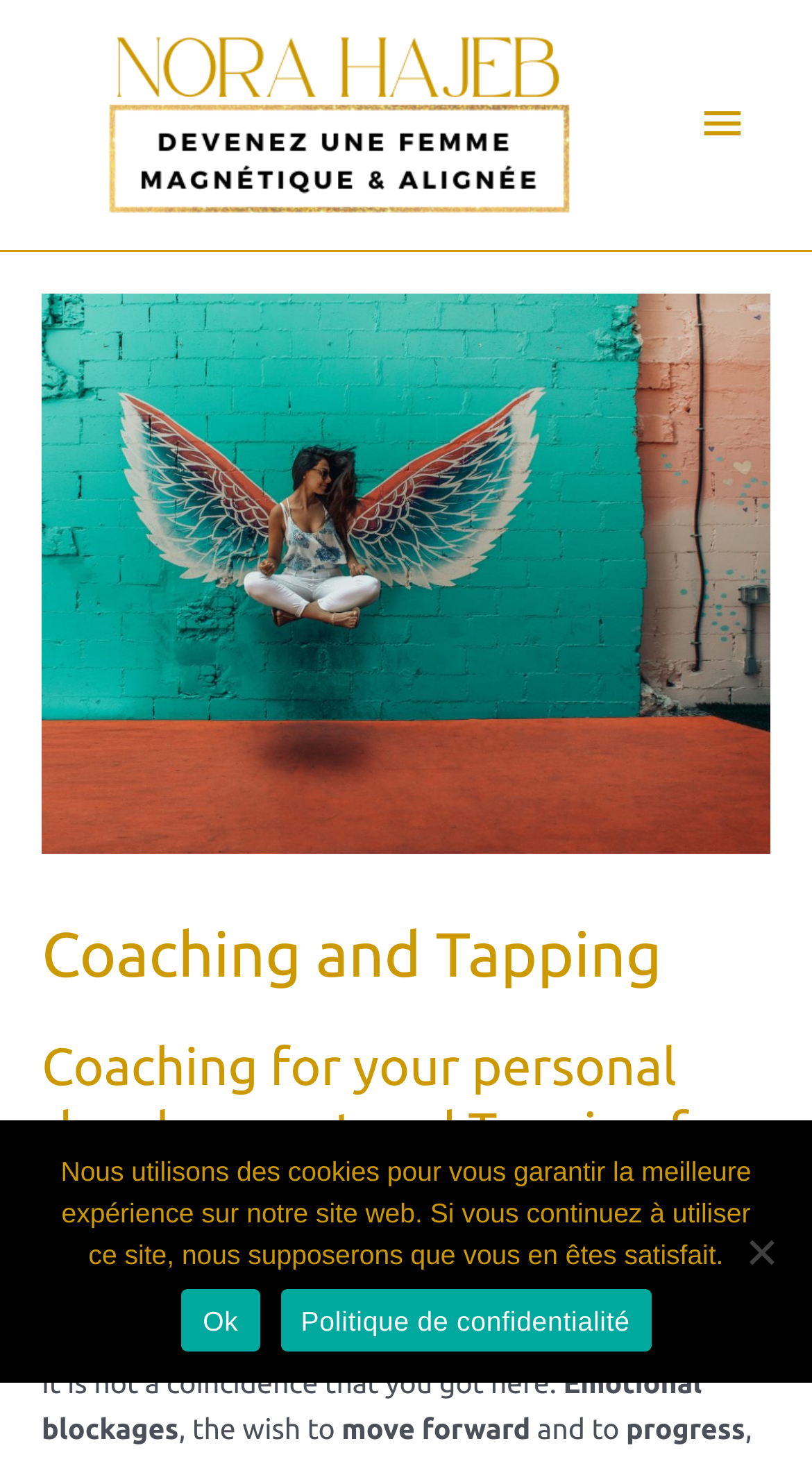How many sections are in the main menu?
Ensure your answer is thorough and detailed.

The main menu button is expanded, and it controls the primary-menu element, which contains several elements, including a header, an image, and multiple static text elements, indicating that there is only one section in the main menu.